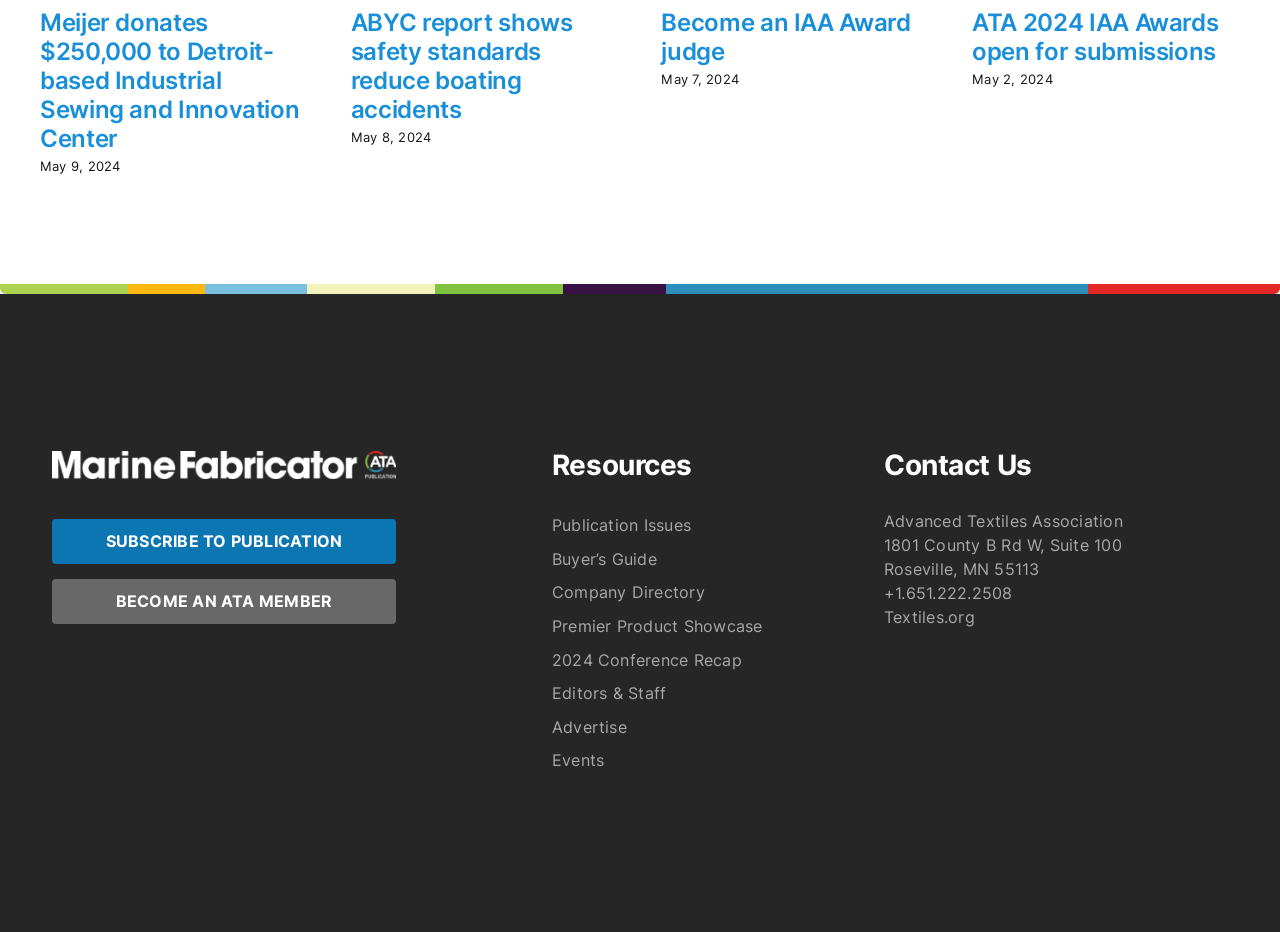Provide the bounding box coordinates of the area you need to click to execute the following instruction: "View resources".

[0.431, 0.484, 0.634, 0.514]